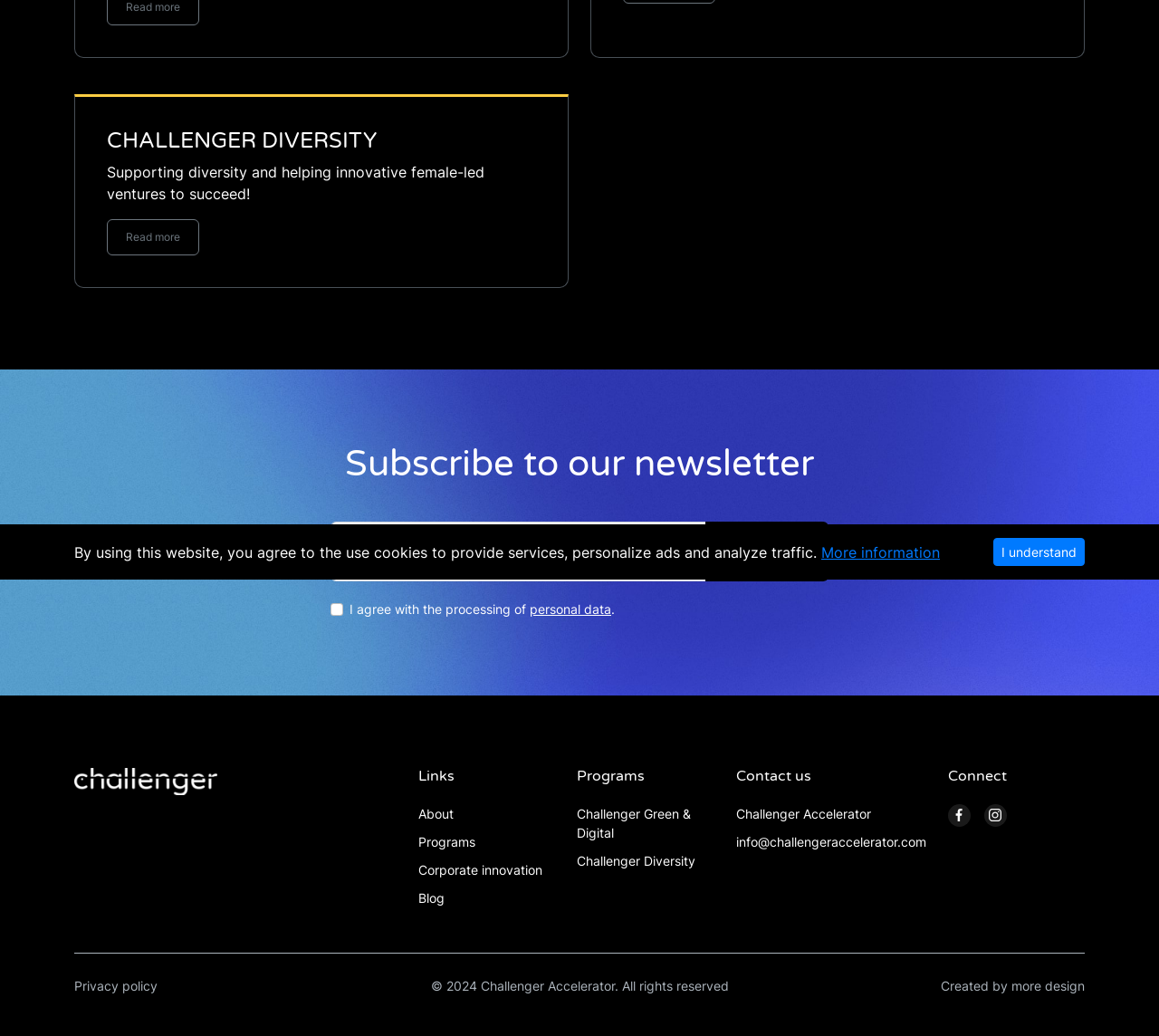Predict the bounding box coordinates for the UI element described as: "About". The coordinates should be four float numbers between 0 and 1, presented as [left, top, right, bottom].

[0.361, 0.778, 0.391, 0.792]